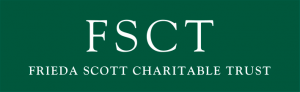What is the background color of the logo?
Please respond to the question with a detailed and informative answer.

The background of the logo is a rich green color, which creates a strong contrast that enhances the visibility of the white text, making the logo more prominent and attention-grabbing.